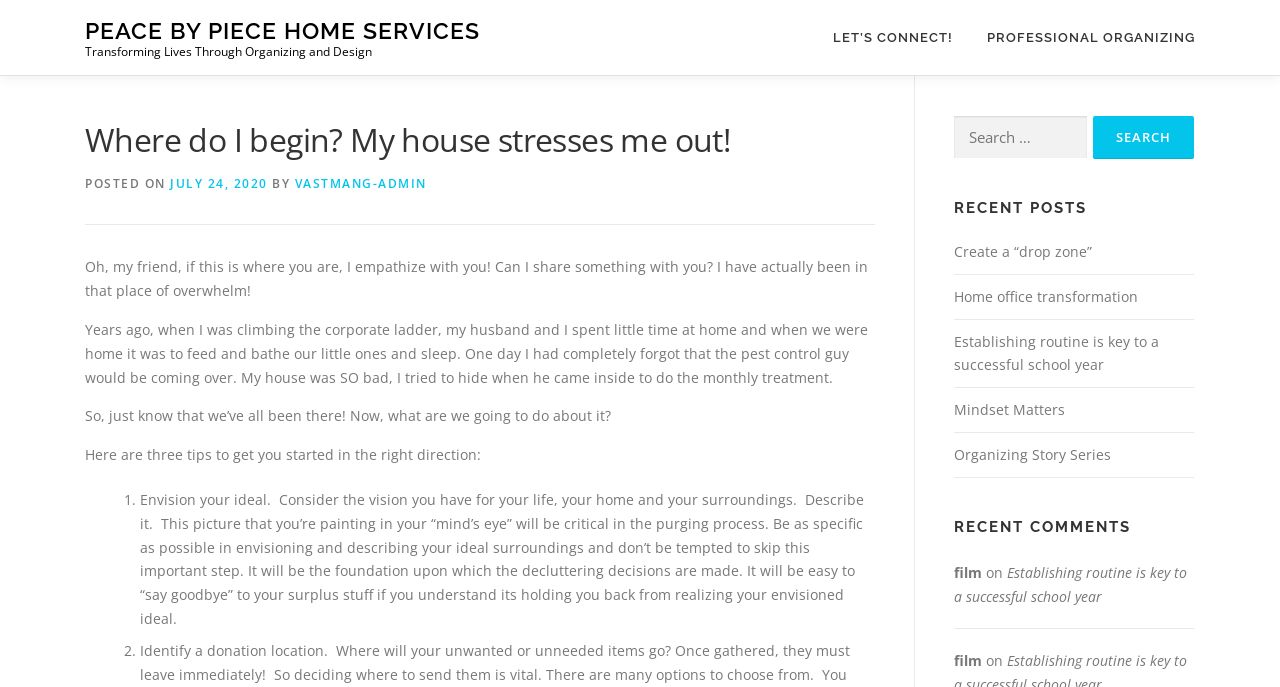Locate the bounding box coordinates of the UI element described by: "film". The bounding box coordinates should consist of four float numbers between 0 and 1, i.e., [left, top, right, bottom].

[0.745, 0.819, 0.767, 0.847]